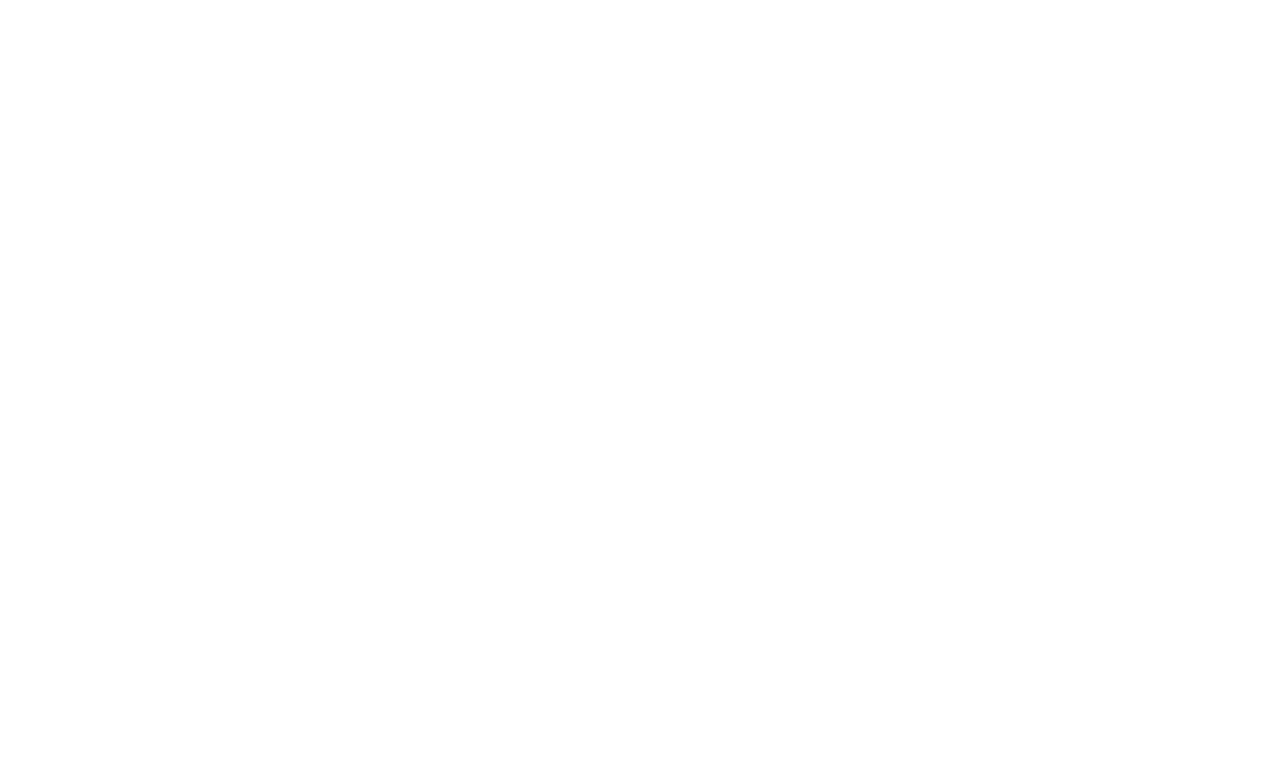How many social media platforms are listed?
Provide a concise answer using a single word or phrase based on the image.

5